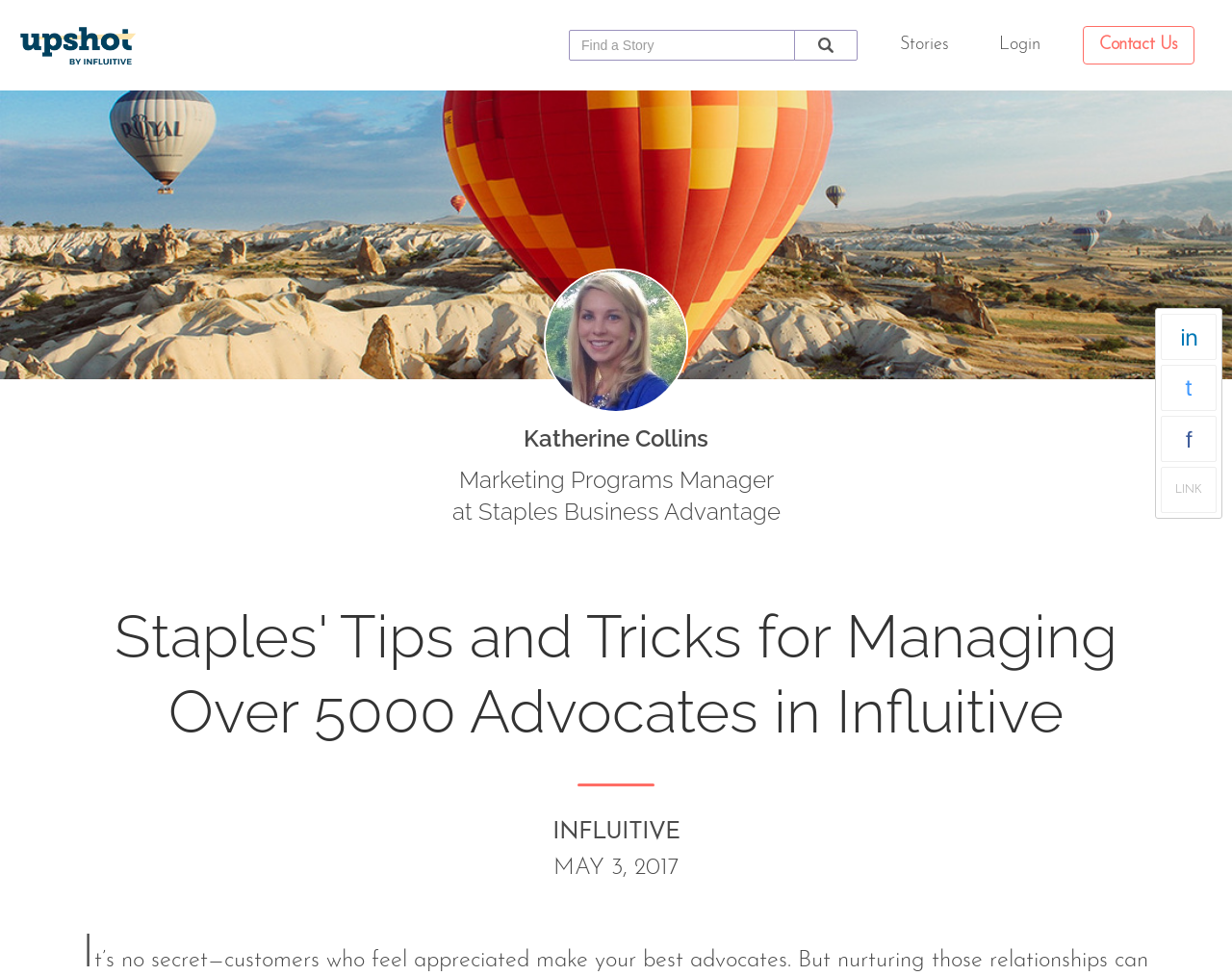Please identify the bounding box coordinates of the element I need to click to follow this instruction: "Email sidetrackproductions".

None